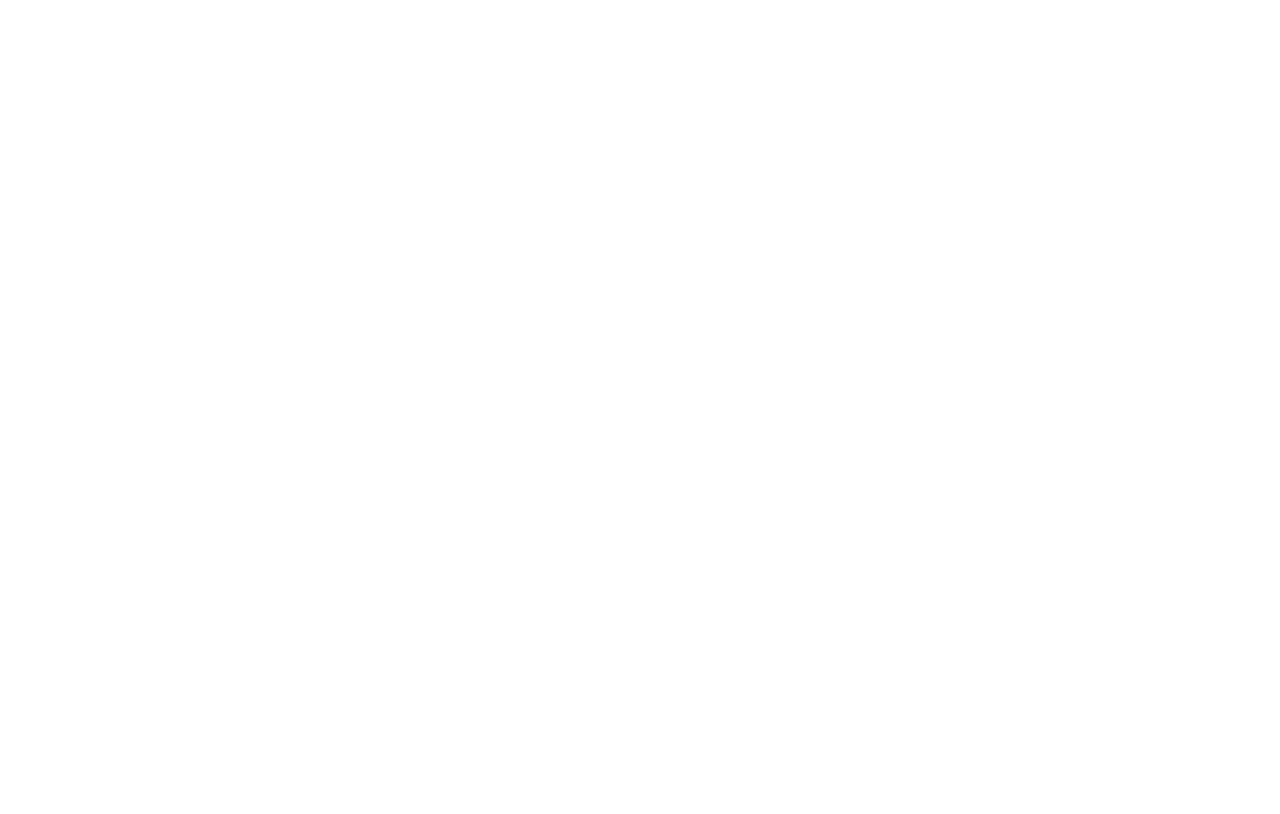Identify the bounding box coordinates for the element you need to click to achieve the following task: "Learn about CBRE Global Investors". The coordinates must be four float values ranging from 0 to 1, formatted as [left, top, right, bottom].

[0.206, 0.111, 0.74, 0.14]